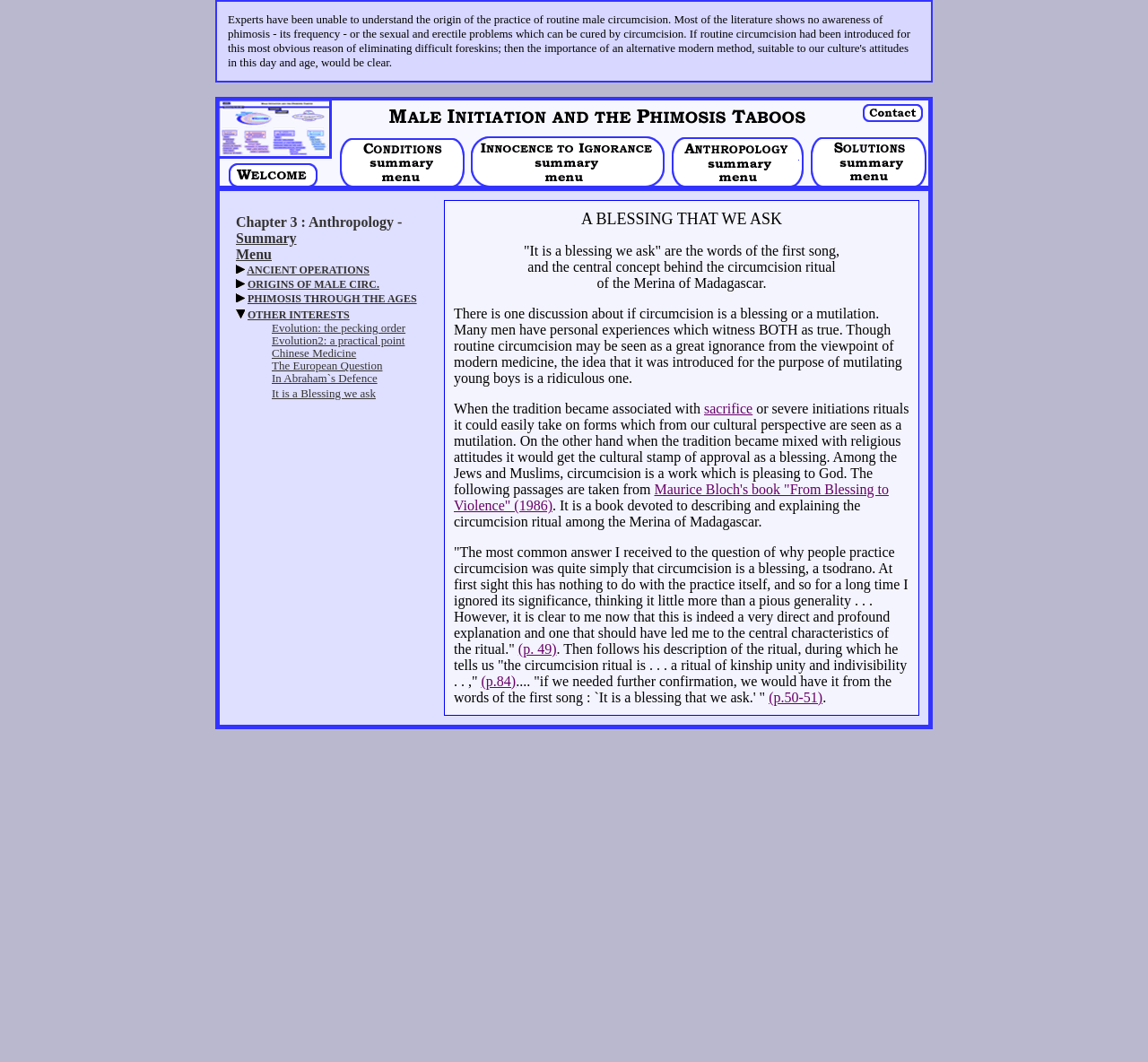Provide a single word or phrase answer to the question: 
What is the cultural perspective on circumcision when it is associated with sacrifice or severe initiations rituals?

Mutilation